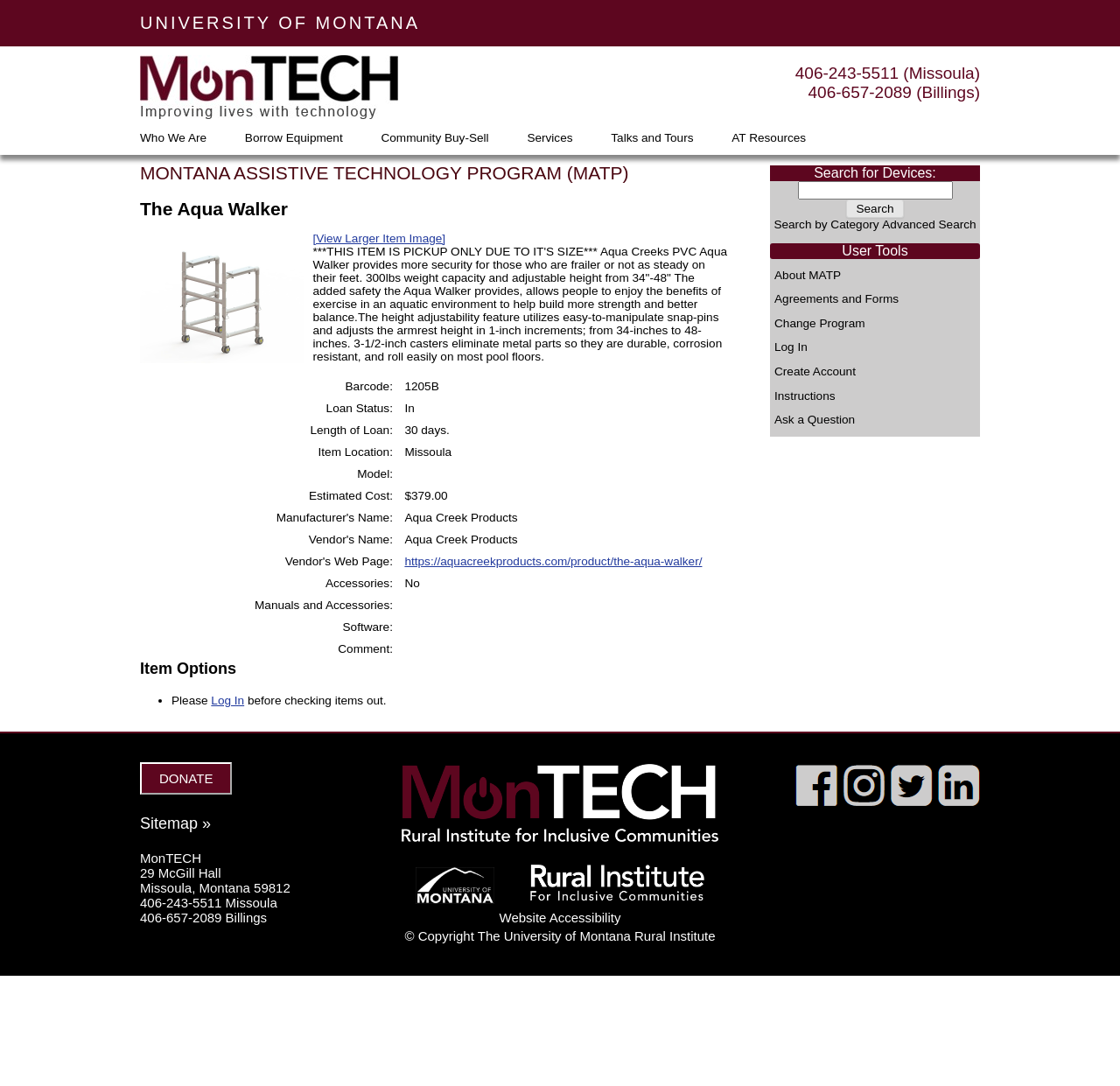Locate the UI element described by parent_node: Search for Devices: name="q" and provide its bounding box coordinates. Use the format (top-left x, top-left y, bottom-right x, bottom-right y) with all values as floating point numbers between 0 and 1.

[0.712, 0.166, 0.85, 0.183]